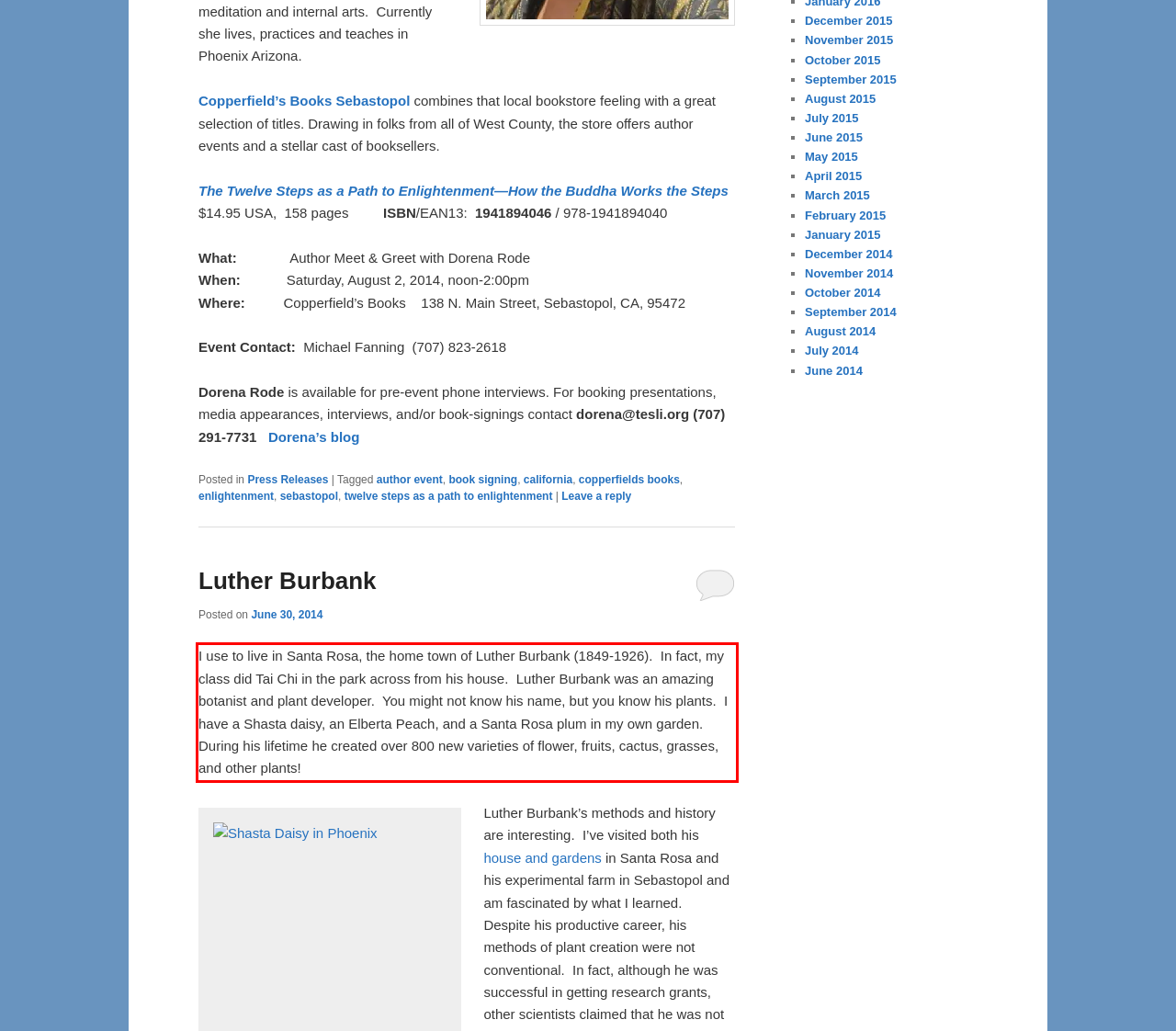Look at the screenshot of the webpage, locate the red rectangle bounding box, and generate the text content that it contains.

I use to live in Santa Rosa, the home town of Luther Burbank (1849-1926). In fact, my class did Tai Chi in the park across from his house. Luther Burbank was an amazing botanist and plant developer. You might not know his name, but you know his plants. I have a Shasta daisy, an Elberta Peach, and a Santa Rosa plum in my own garden. During his lifetime he created over 800 new varieties of flower, fruits, cactus, grasses, and other plants!